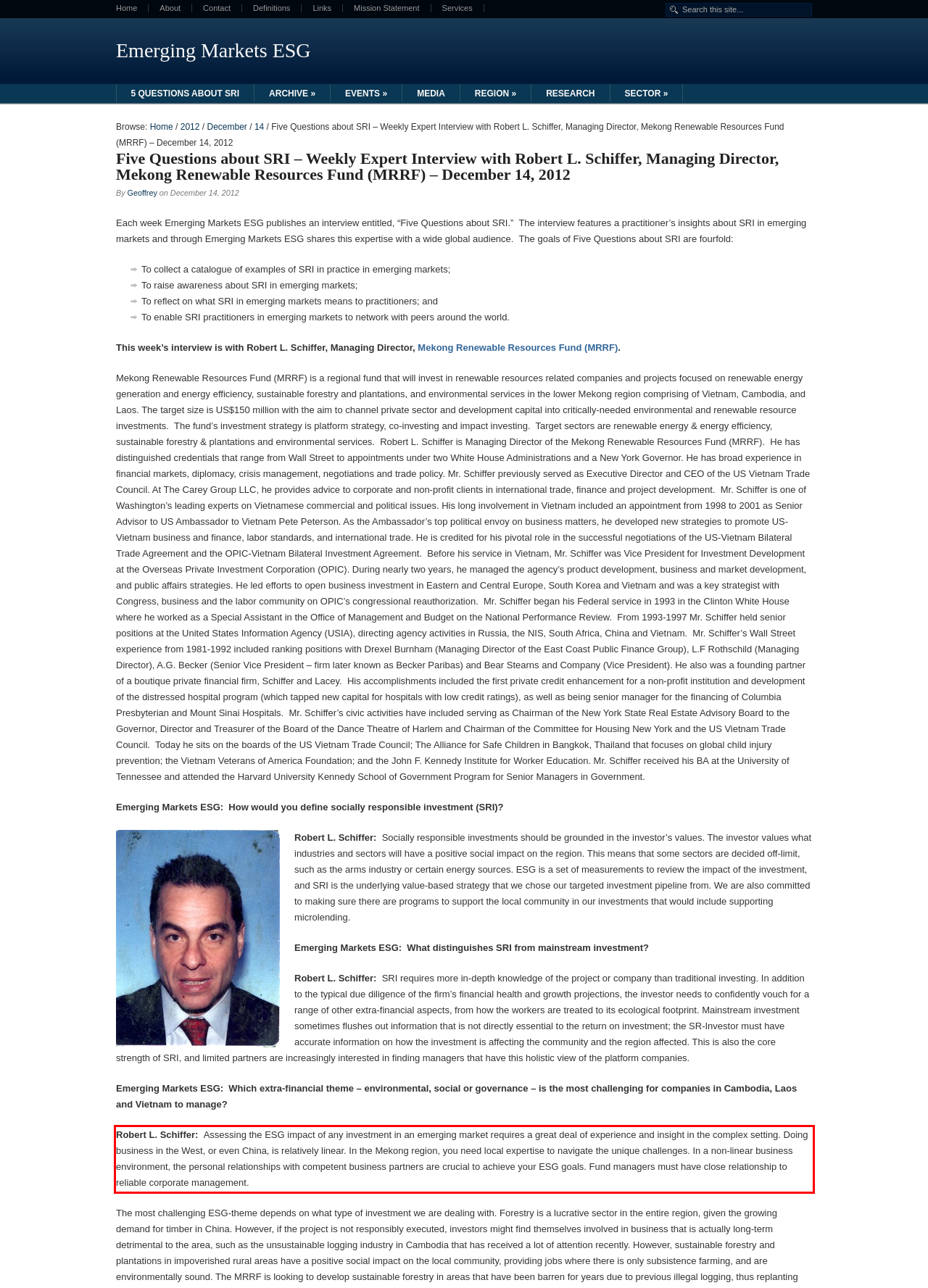From the given screenshot of a webpage, identify the red bounding box and extract the text content within it.

Robert L. Schiffer: Assessing the ESG impact of any investment in an emerging market requires a great deal of experience and insight in the complex setting. Doing business in the West, or even China, is relatively linear. In the Mekong region, you need local expertise to navigate the unique challenges. In a non-linear business environment, the personal relationships with competent business partners are crucial to achieve your ESG goals. Fund managers must have close relationship to reliable corporate management.